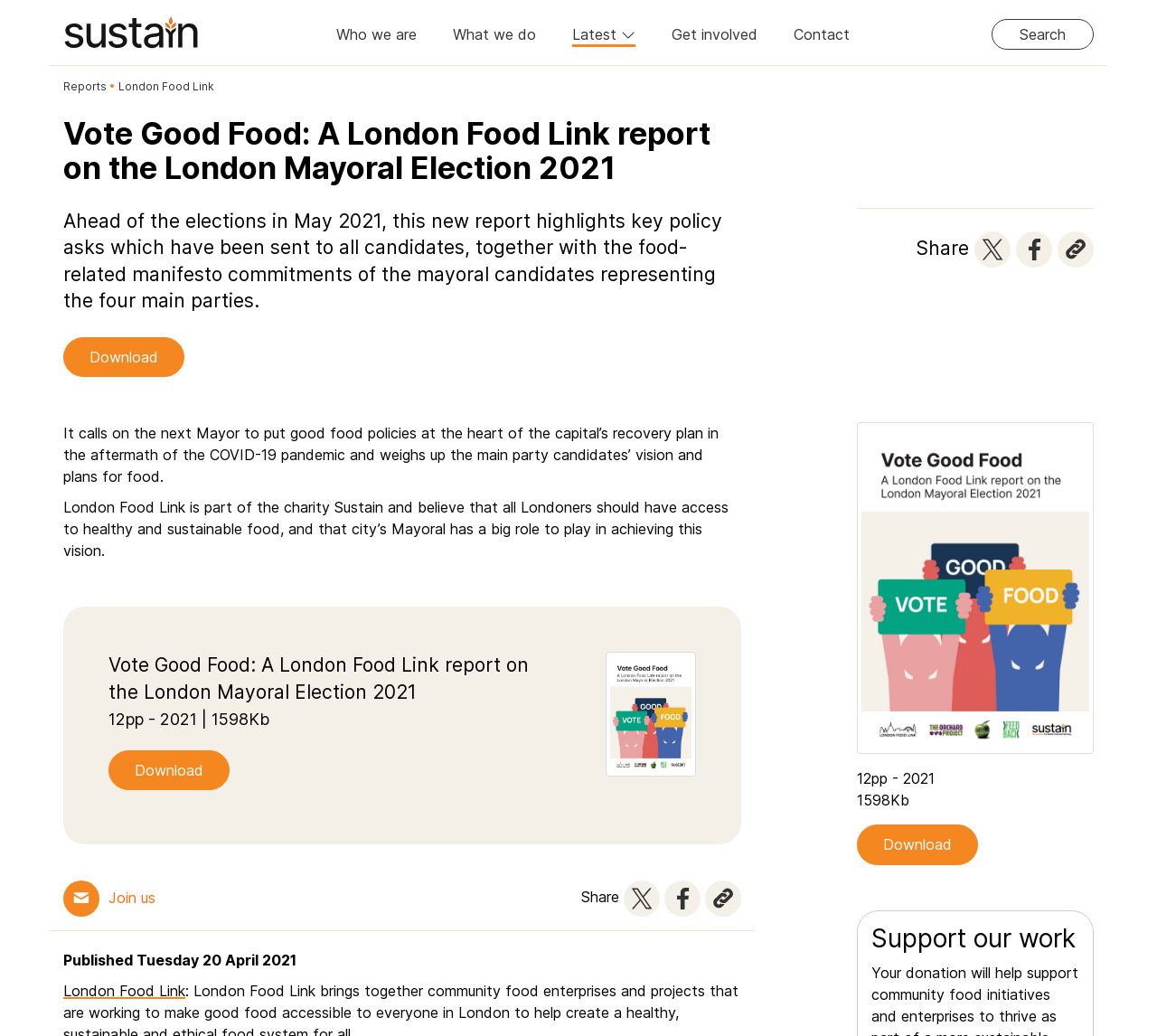Extract the bounding box coordinates for the HTML element that matches this description: "Get involved". The coordinates should be four float numbers between 0 and 1, i.e., [left, top, right, bottom].

[0.58, 0.001, 0.655, 0.045]